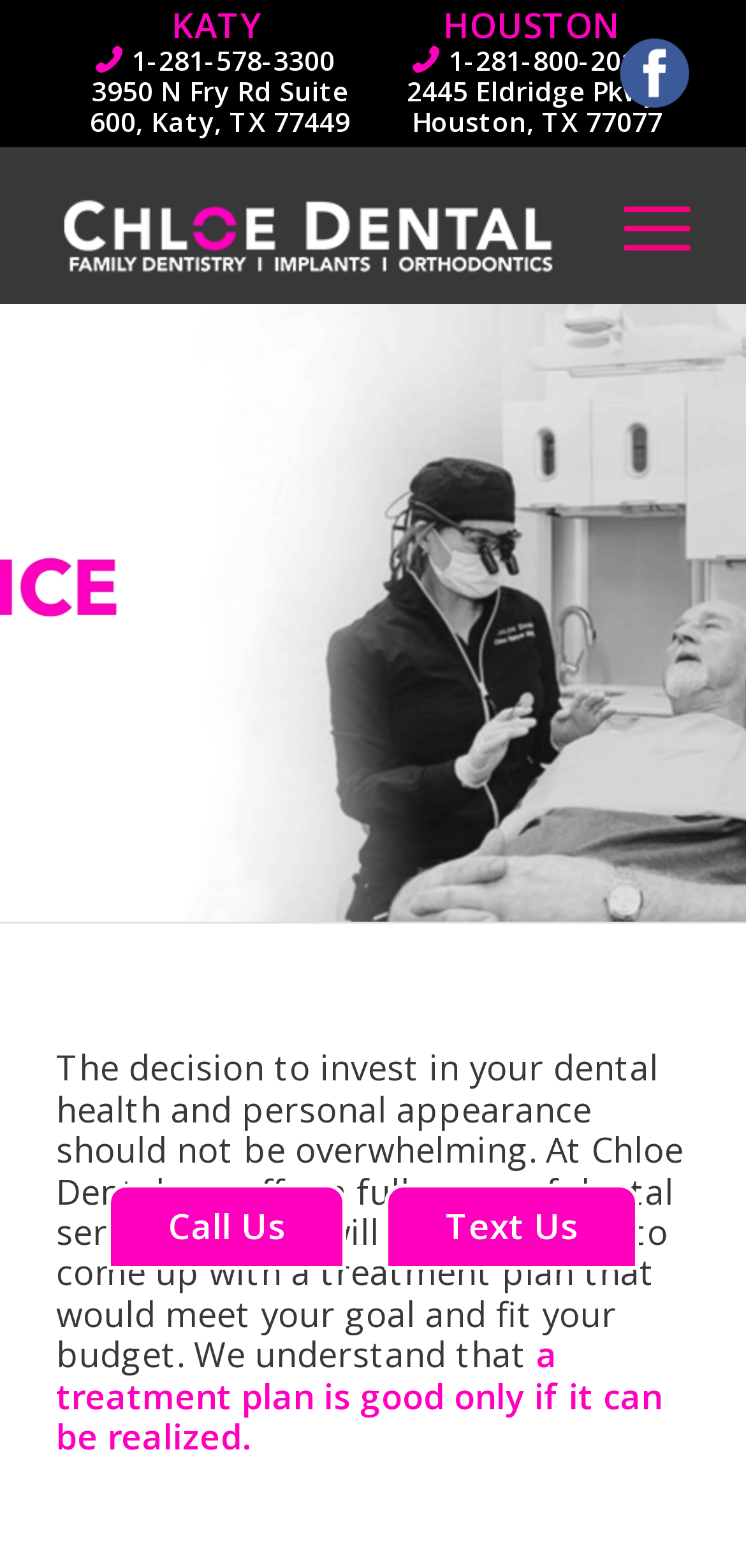Indicate the bounding box coordinates of the element that needs to be clicked to satisfy the following instruction: "Visit the Katy location". The coordinates should be four float numbers between 0 and 1, i.e., [left, top, right, bottom].

[0.128, 0.029, 0.449, 0.049]